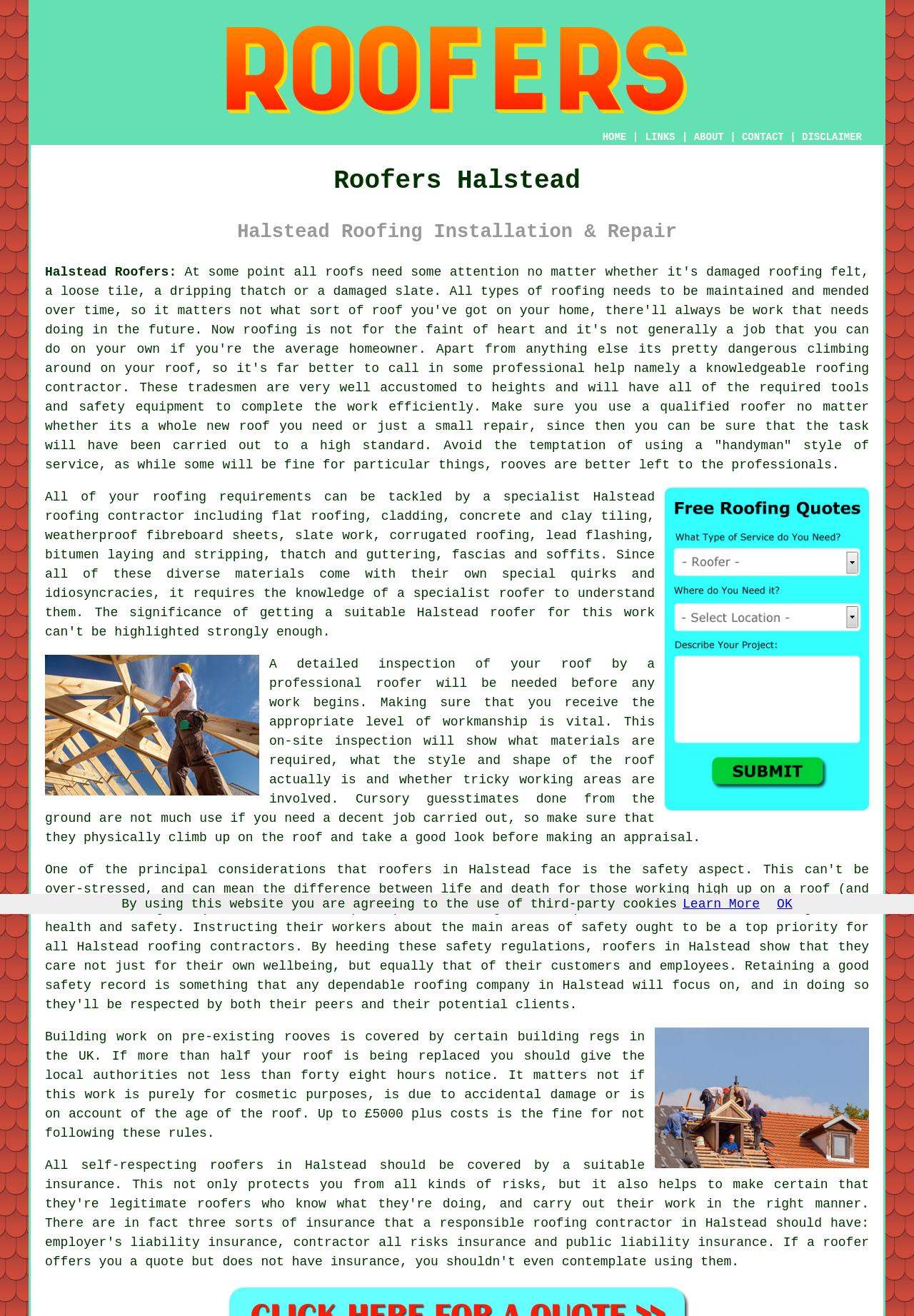Create a detailed summary of all the visual and textual information on the webpage.

This webpage is about roofing services in Halstead, Essex, UK. At the top, there is a logo image "Roofers Halstead - Roofing Halstead" and a navigation menu with links to "HOME", "ABOUT", "CONTACT", and "DISCLAIMER". Below the navigation menu, there are two headings: "Roofers Halstead" and "Halstead Roofing Installation & Repair".

The main content of the webpage is a long paragraph of text that discusses the importance of maintaining and repairing roofs, and the need to hire a professional roofing contractor. The text is divided into several sections, with links to "Halstead Roofers" and "roofing contractor" scattered throughout.

On the right side of the webpage, there is a call-to-action button "Free Halstead Roofing Quotes" with an accompanying image. Below this button, there is a section of text that lists the various roofing services offered by a specialist Halstead roofing contractor.

Further down the webpage, there is an image "Roofer Halstead Essex" and a section of text that discusses the importance of a detailed inspection of a roof by a professional roofer before any work begins.

At the bottom of the webpage, there is an image "Roofers Halstead (CO9)" and a section of text that discusses building regulations in the UK related to roof repairs and replacements. Finally, there is a notice about the use of third-party cookies on the website, with links to "Learn More" and "OK".